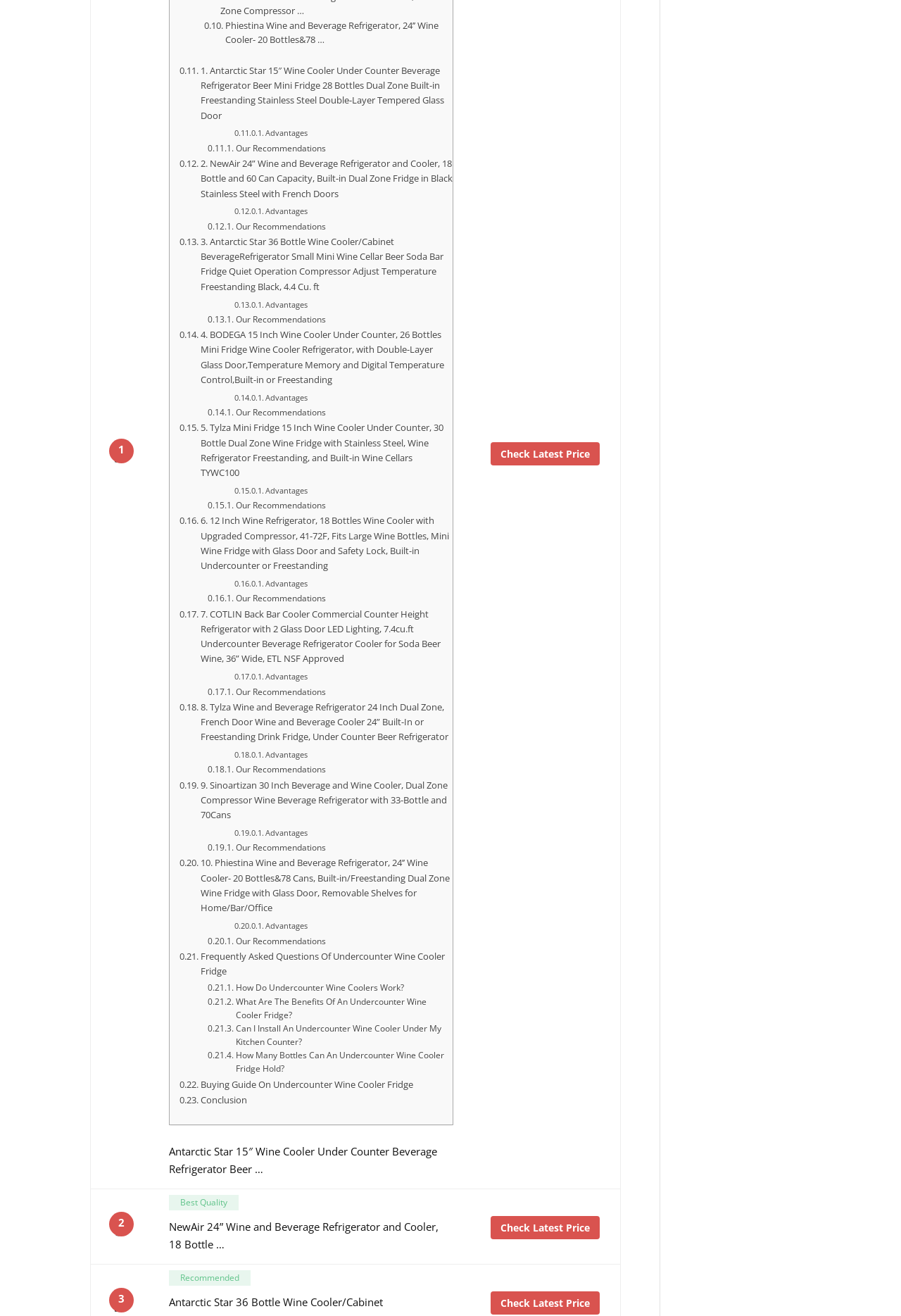From the given element description: "Check Latest Price", find the bounding box for the UI element. Provide the coordinates as four float numbers between 0 and 1, in the order [left, top, right, bottom].

[0.544, 0.336, 0.666, 0.354]